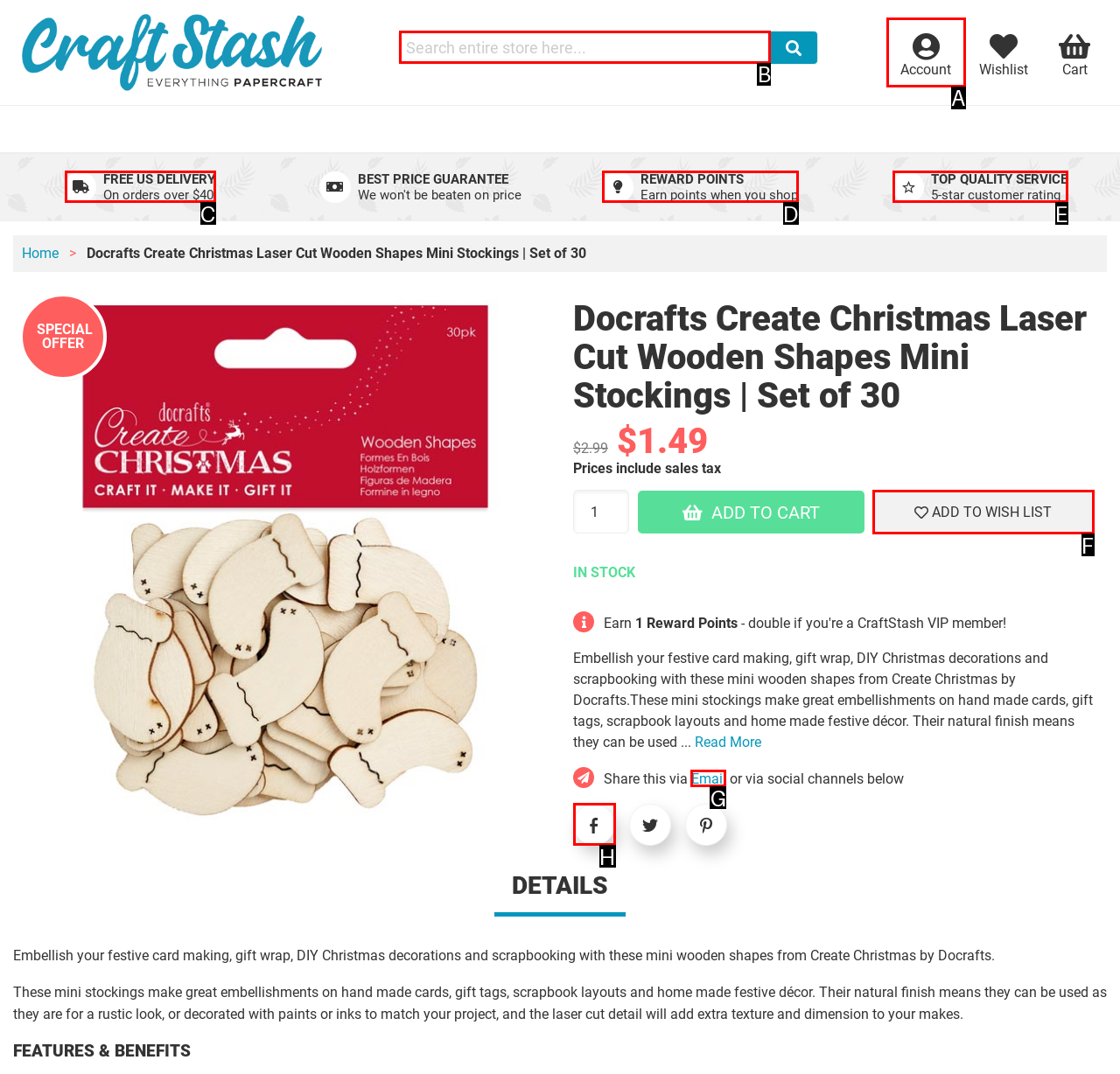Which option should you click on to fulfill this task: Search for products? Answer with the letter of the correct choice.

B